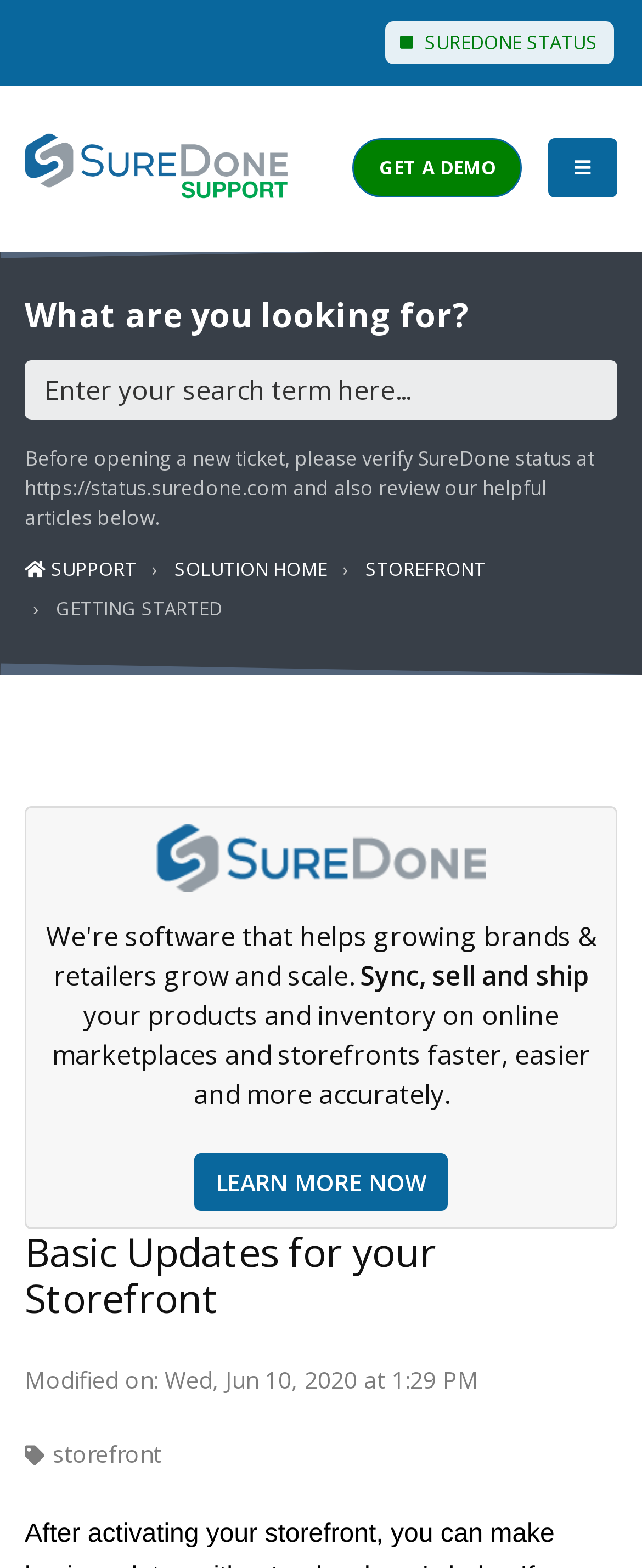What is the purpose of the storefront?
Please respond to the question with as much detail as possible.

I found the answer by reading the static text 'Sync, sell and ship your products and inventory on online marketplaces and storefronts faster, easier and more accurately.' which describes the purpose of the storefront.